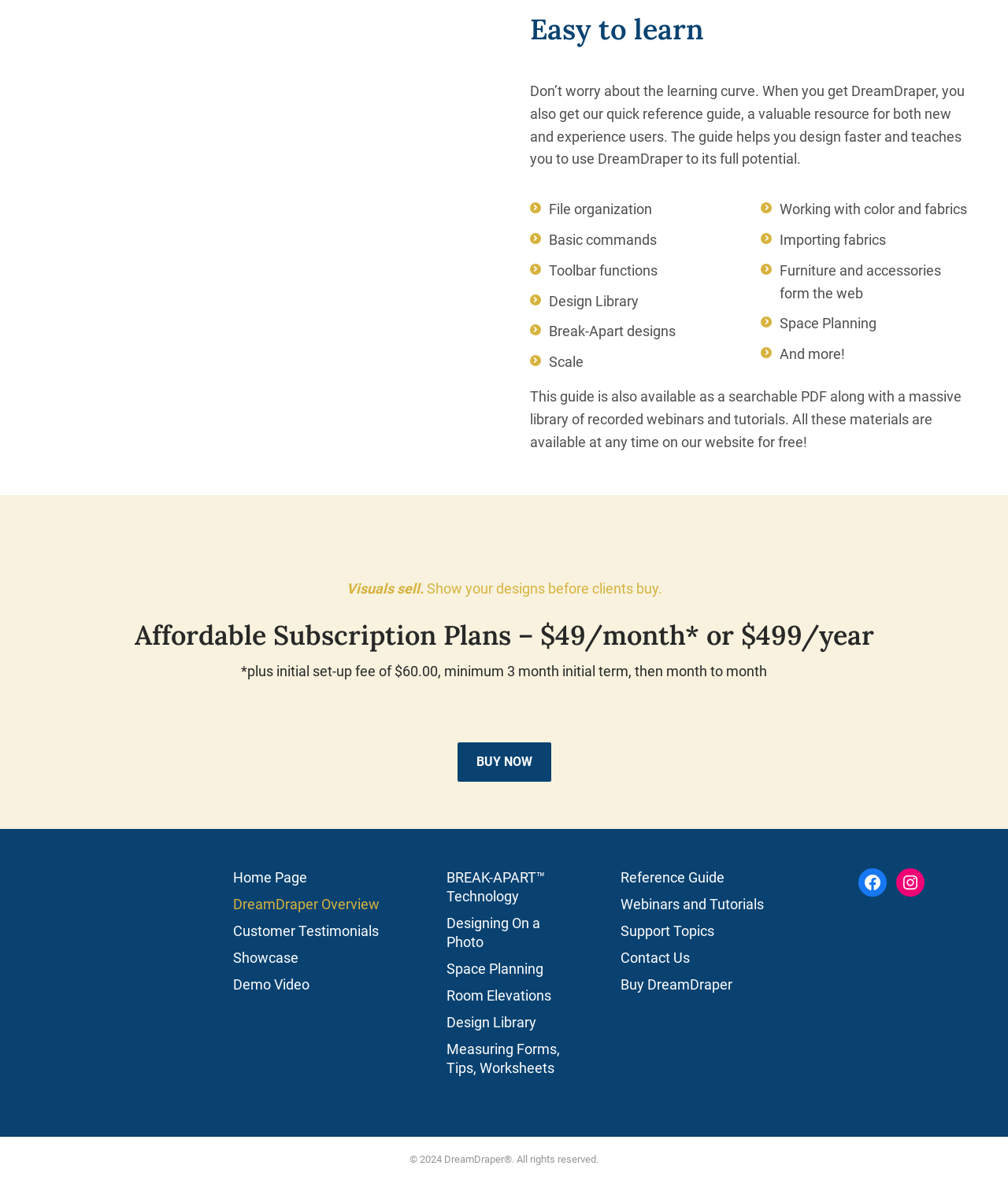Refer to the image and offer a detailed explanation in response to the question: How many links are there in the footer section?

The footer section is located at the bottom of the webpage and contains links to various pages such as 'Home Page', 'DreamDraper Overview', 'Customer Testimonials', and more. By counting these links, we can find that there are 14 links in total.